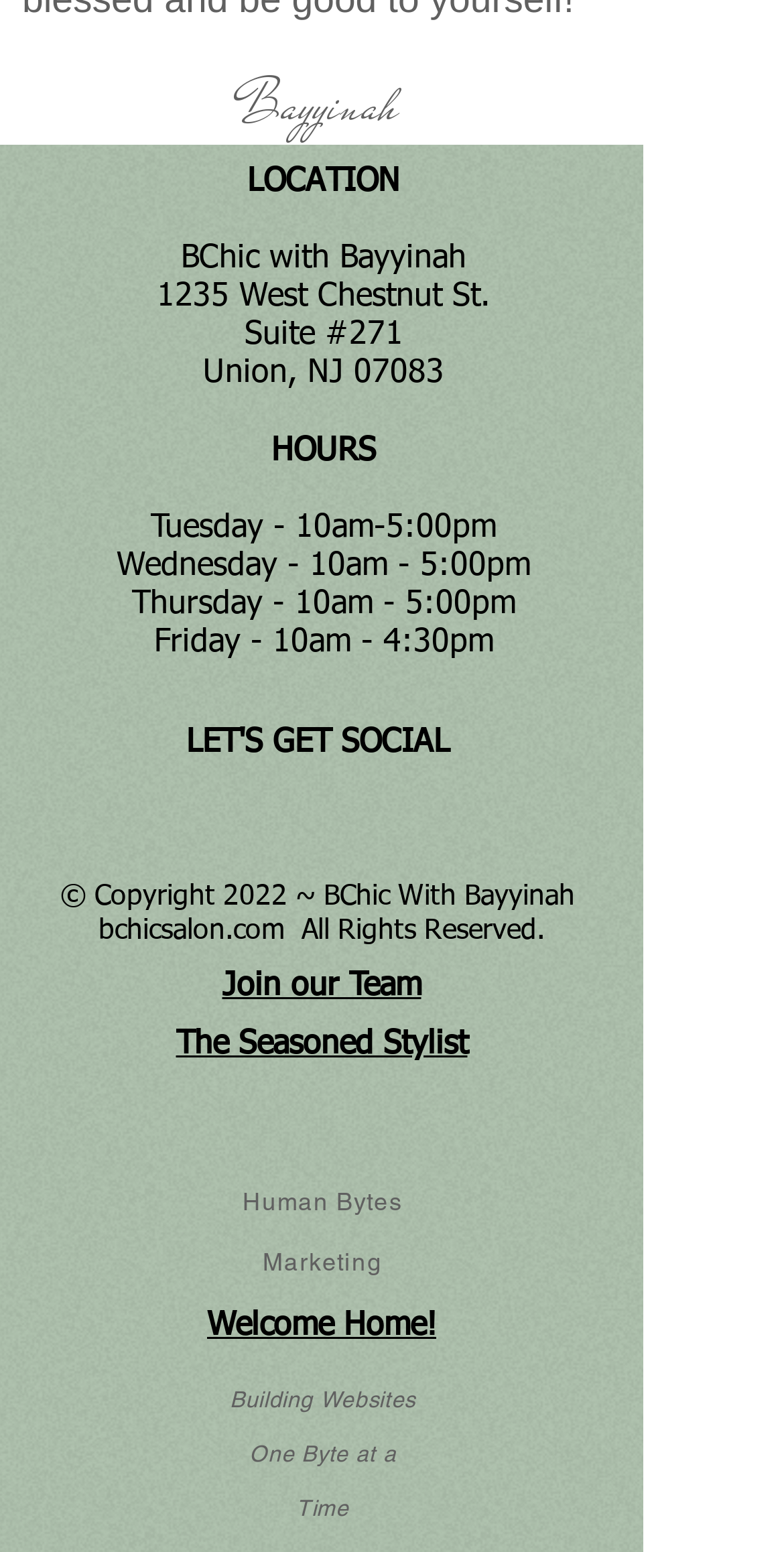What social media platforms are listed?
Give a one-word or short-phrase answer derived from the screenshot.

Facebook, Instagram